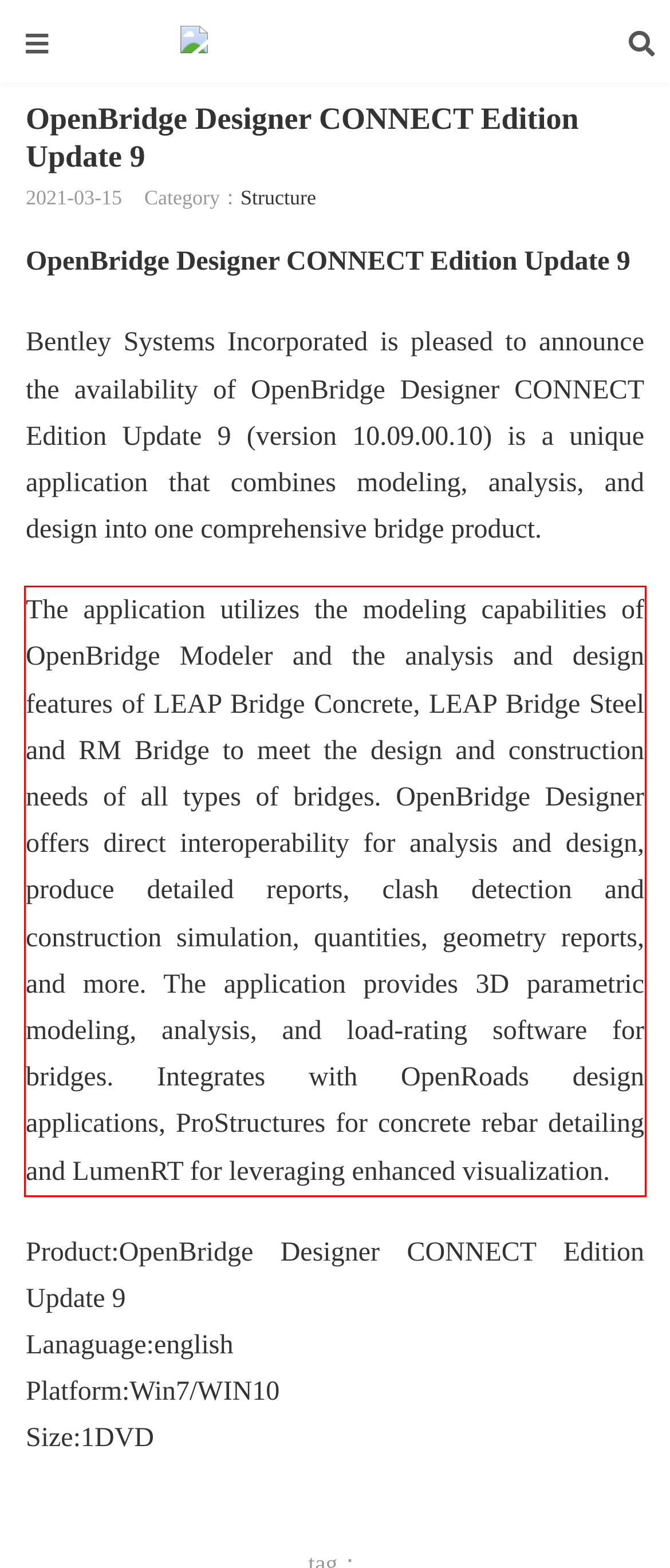Please perform OCR on the text content within the red bounding box that is highlighted in the provided webpage screenshot.

The application utilizes the modeling capabilities of OpenBridge Modeler and the analysis and design features of LEAP Bridge Concrete, LEAP Bridge Steel and RM Bridge to meet the design and construction needs of all types of bridges. OpenBridge Designer offers direct interoperability for analysis and design, produce detailed reports, clash detection and construction simulation, quantities, geometry reports, and more. The application provides 3D parametric modeling, analysis, and load-rating software for bridges. Integrates with OpenRoads design applications, ProStructures for concrete rebar detailing and LumenRT for leveraging enhanced visualization.